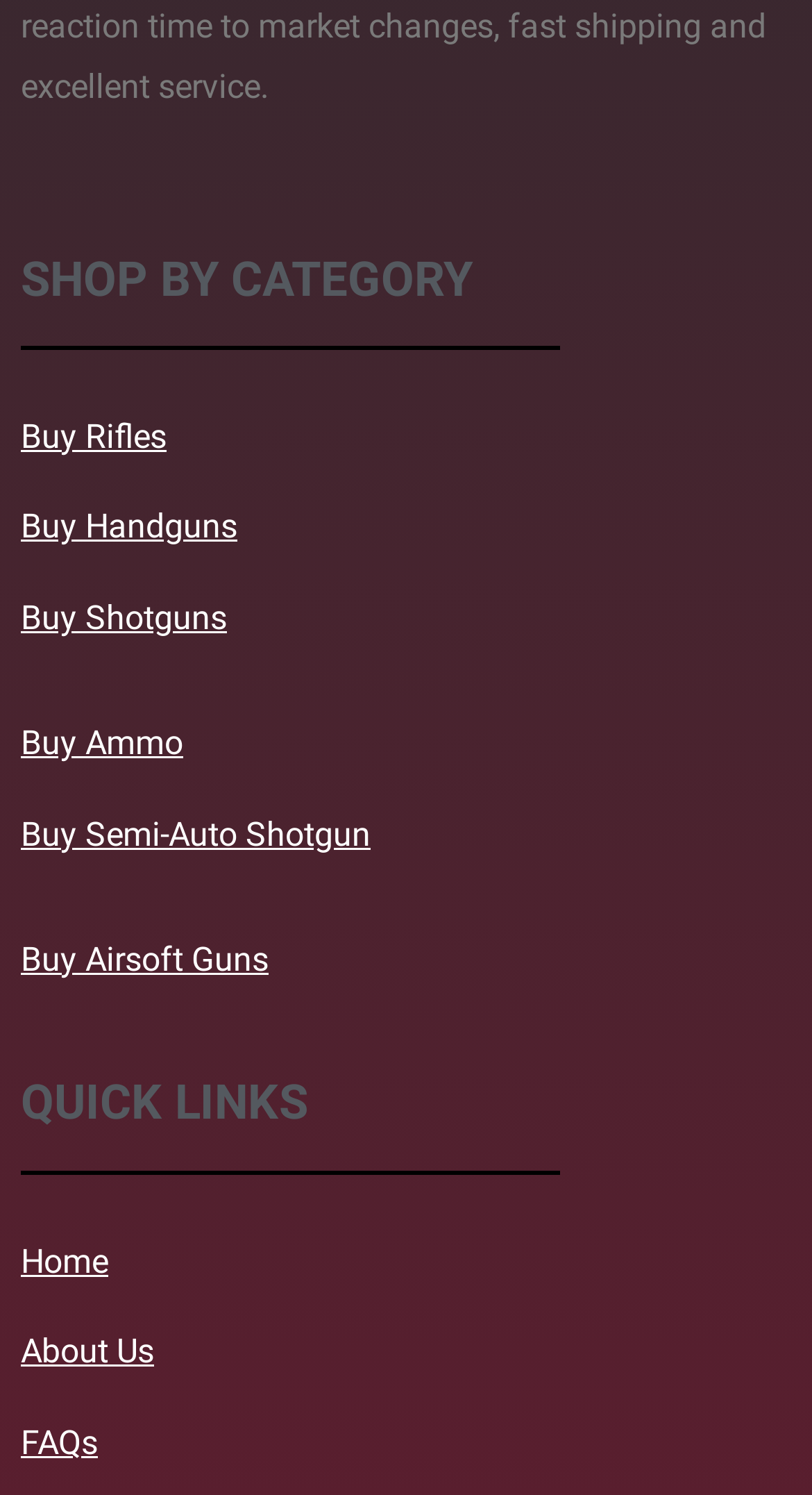Determine the bounding box coordinates for the clickable element required to fulfill the instruction: "View FAQs". Provide the coordinates as four float numbers between 0 and 1, i.e., [left, top, right, bottom].

[0.026, 0.952, 0.121, 0.978]